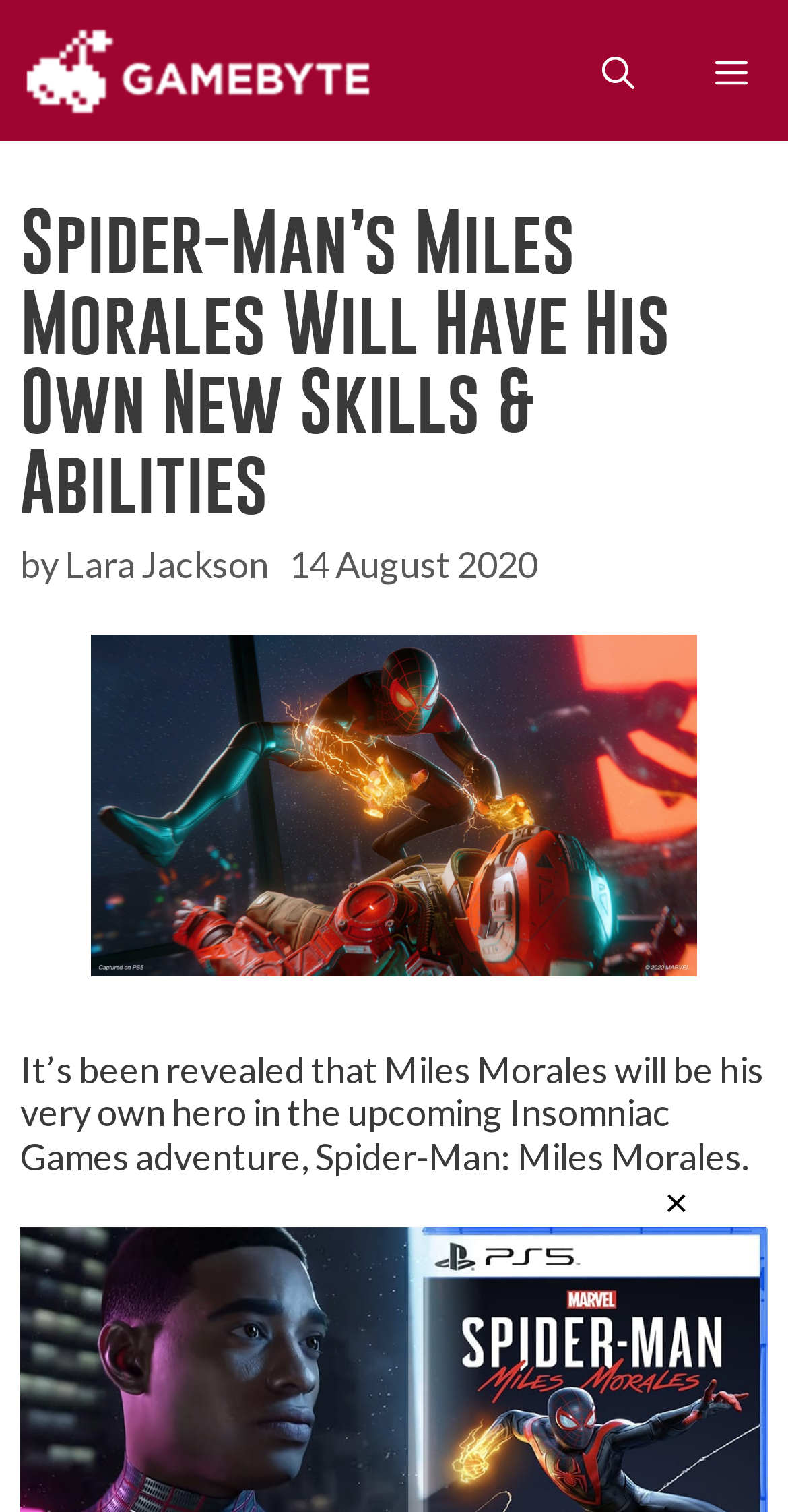Please identify the primary heading of the webpage and give its text content.

Spider-Man’s Miles Morales Will Have His Own New Skills & Abilities